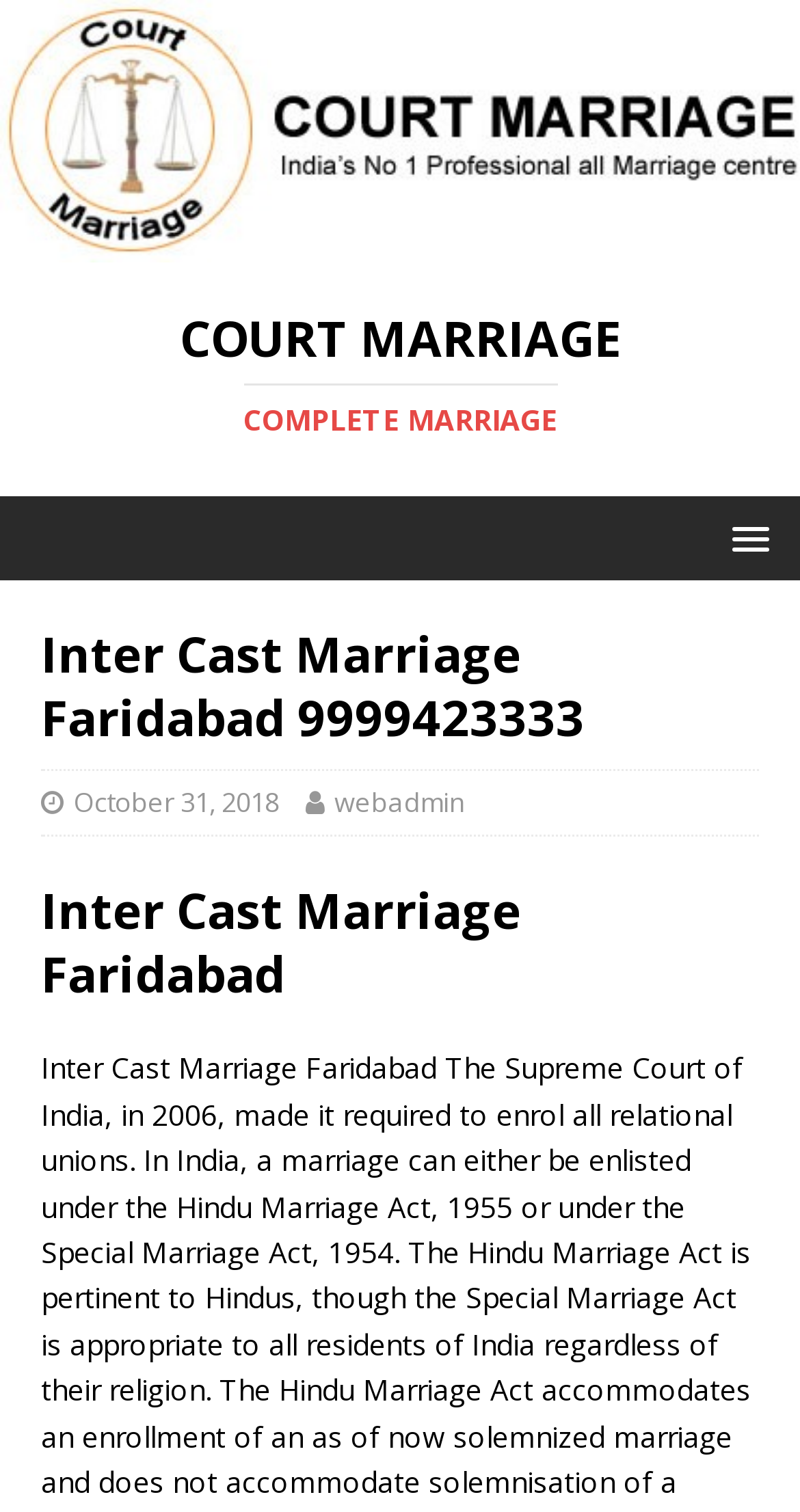Is there a contact number provided on the webpage?
Refer to the image and give a detailed answer to the query.

The webpage's title 'Inter Cast Marriage Faridabad 9999423333 – Court Marriage' contains a phone number '9999423333', which suggests that the website provides a contact number for users.